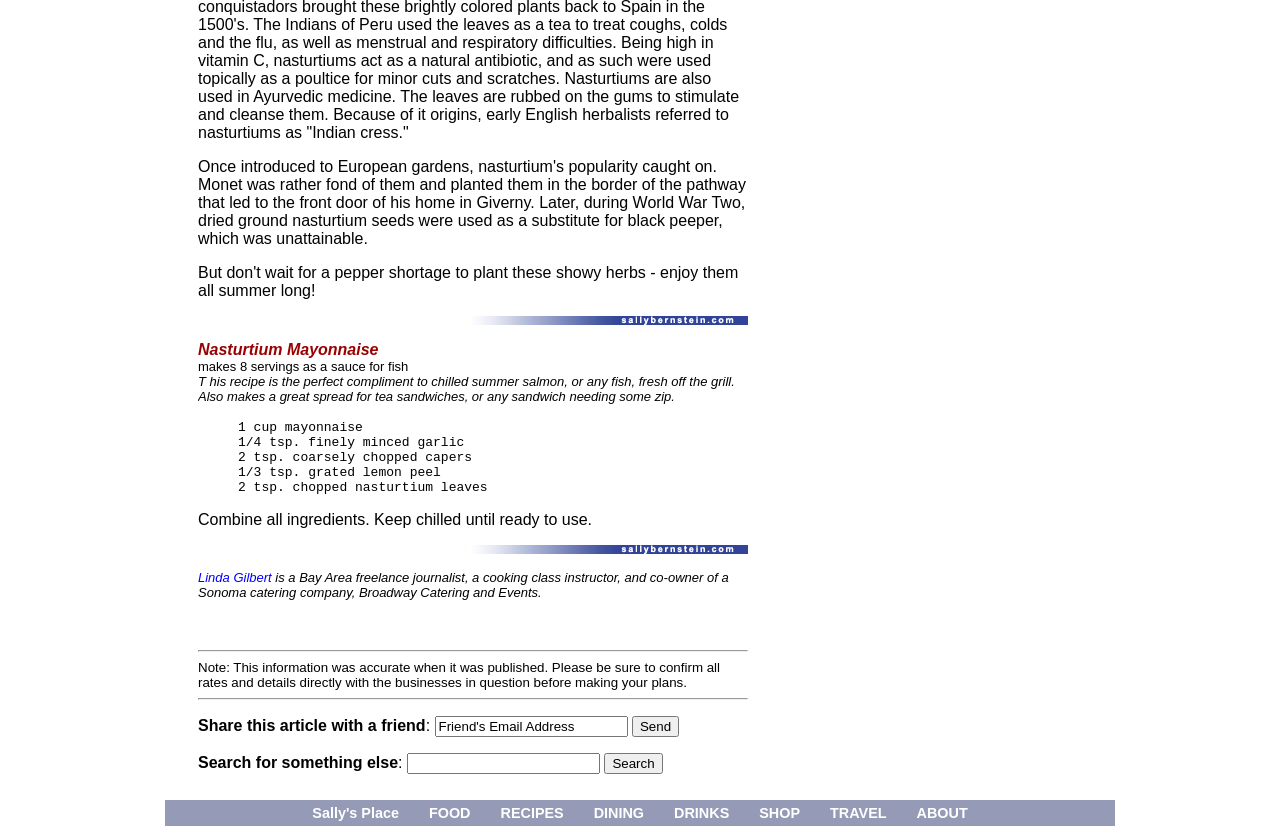Highlight the bounding box coordinates of the element that should be clicked to carry out the following instruction: "Search for something else". The coordinates must be given as four float numbers ranging from 0 to 1, i.e., [left, top, right, bottom].

[0.472, 0.896, 0.518, 0.921]